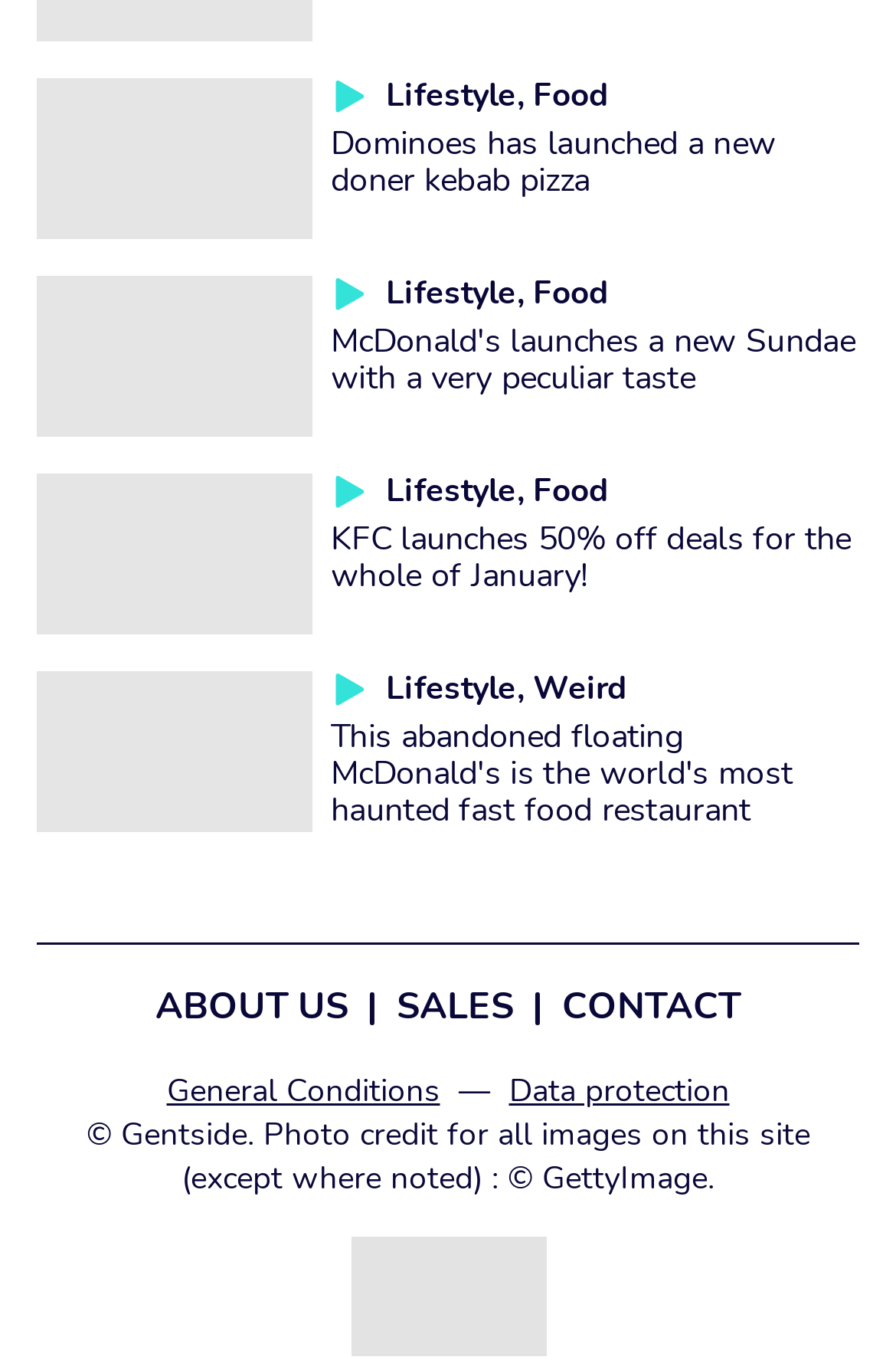Refer to the image and provide an in-depth answer to the question:
What is the category of the fourth article?

The fourth article has a StaticText element with the text 'Lifestyle, Weird', which indicates that the article falls under the categories of lifestyle and weird news.